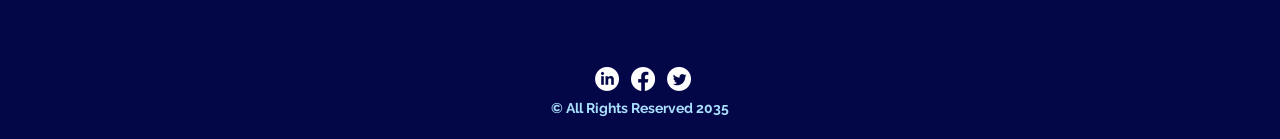Use a single word or phrase to answer the question:
What is the purpose of the social bar?

To connect with social media